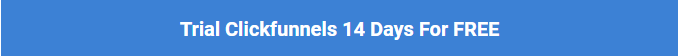Please provide a short answer using a single word or phrase for the question:
What is the color of the background?

Bold blue